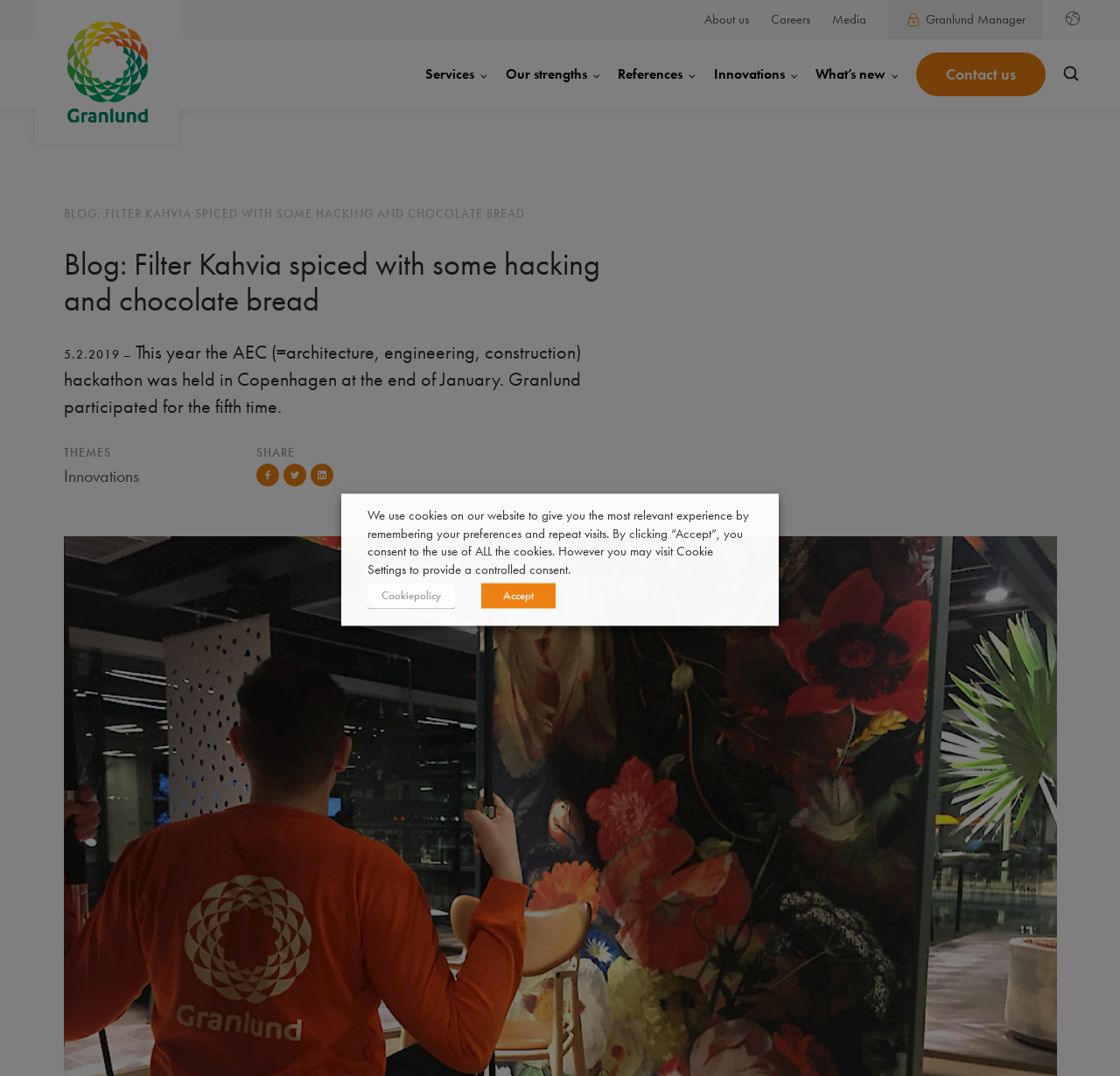Indicate the bounding box coordinates of the clickable region to achieve the following instruction: "Read Granlund blog."

[0.057, 0.229, 0.557, 0.295]